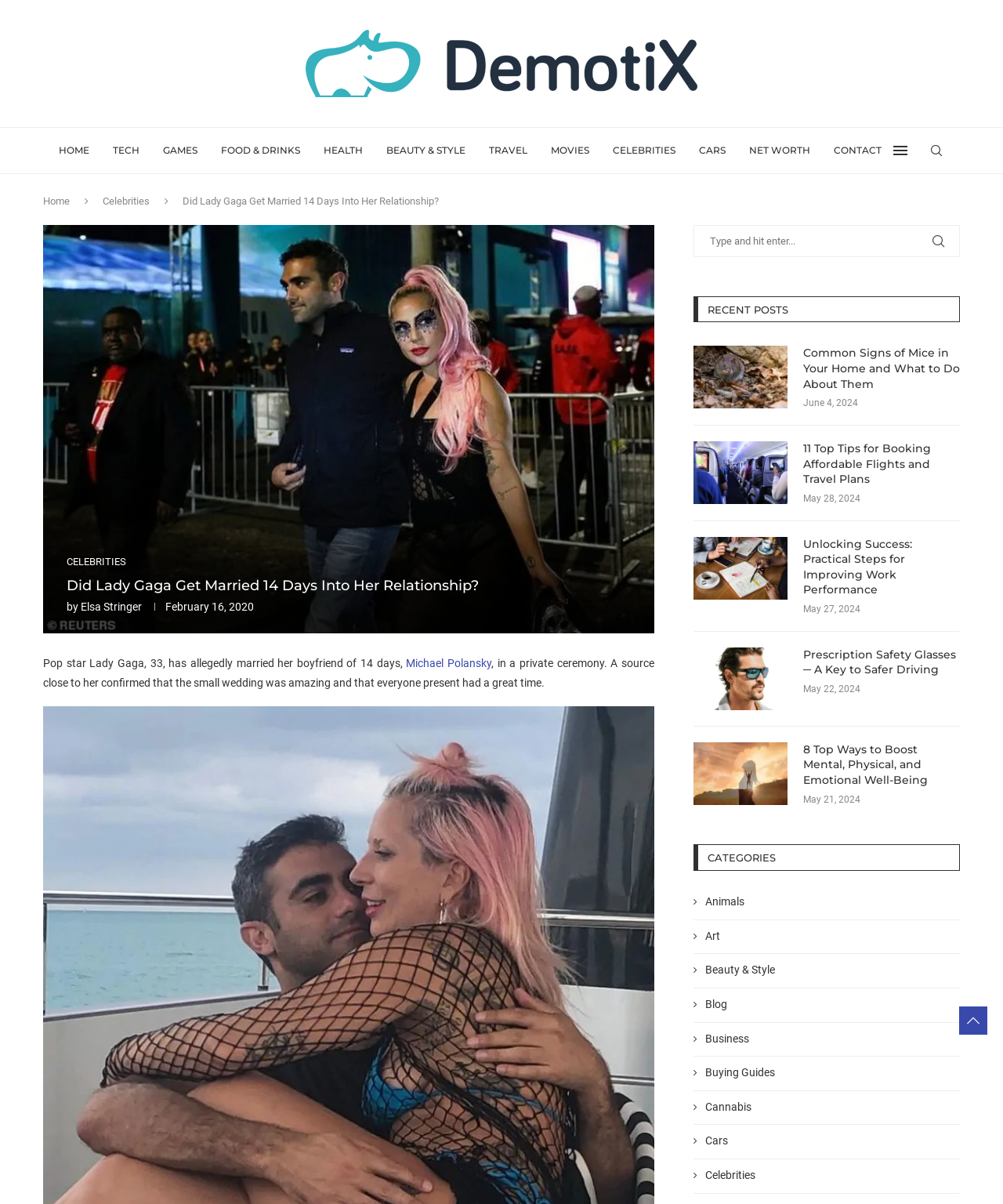Locate the bounding box coordinates of the clickable area to execute the instruction: "Search for something". Provide the coordinates as four float numbers between 0 and 1, represented as [left, top, right, bottom].

[0.926, 0.106, 0.941, 0.144]